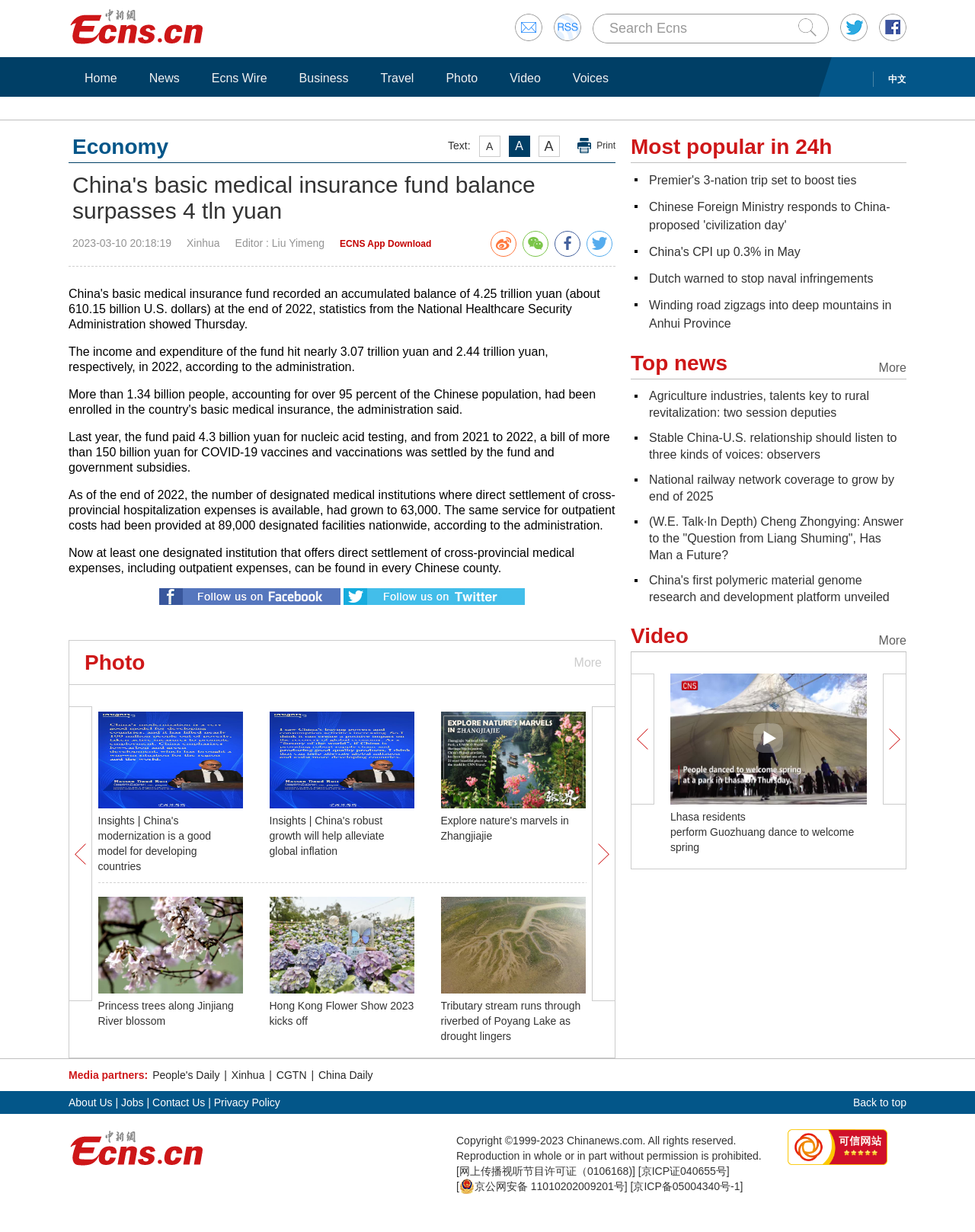Based on the element description: "京公网安备 11010202009201号", identify the UI element and provide its bounding box coordinates. Use four float numbers between 0 and 1, [left, top, right, bottom].

[0.471, 0.957, 0.64, 0.969]